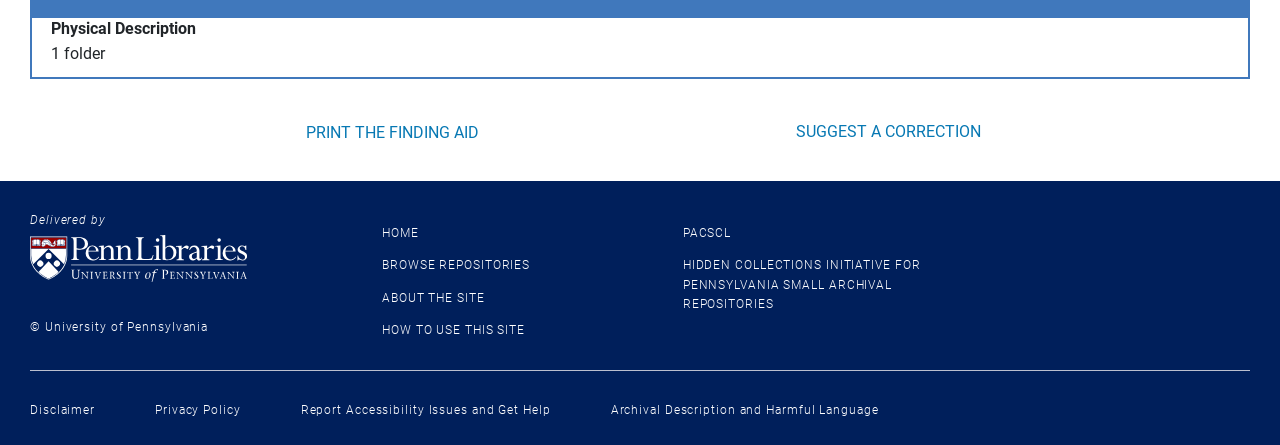What are the main sections of the webpage's footer?
From the details in the image, provide a complete and detailed answer to the question.

The footer of the webpage is divided into three main sections: 'Site info', 'PACSCL', and 'Policy links', each containing relevant links and information.